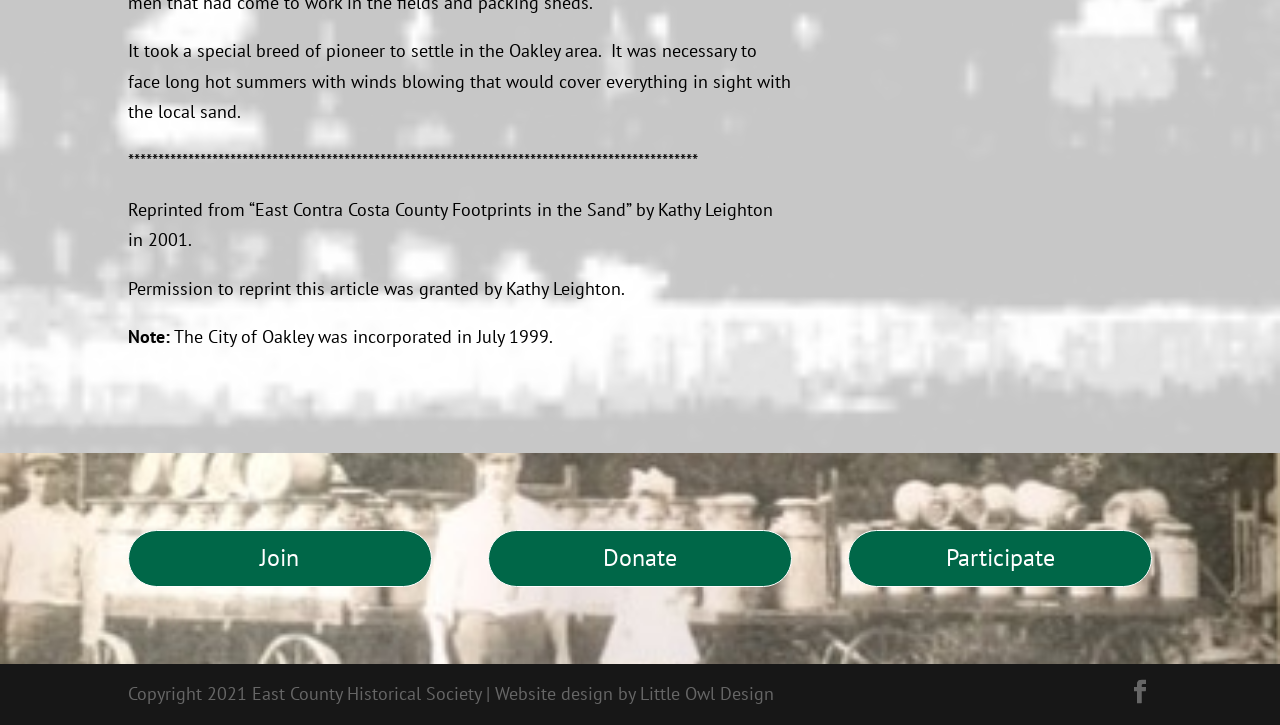Who designed the website? Examine the screenshot and reply using just one word or a brief phrase.

Little Owl Design